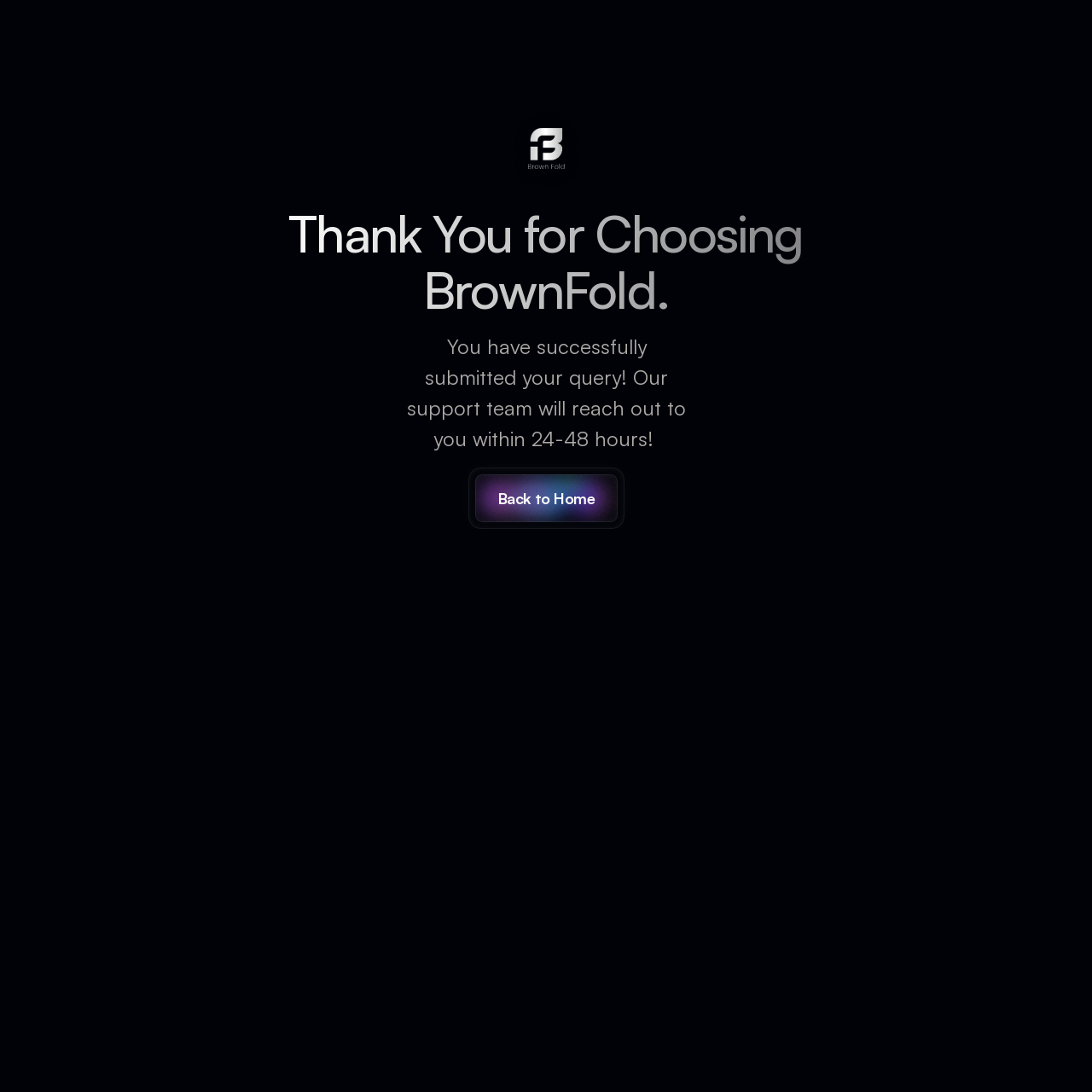Given the element description: "Back to Home", predict the bounding box coordinates of this UI element. The coordinates must be four float numbers between 0 and 1, given as [left, top, right, bottom].

[0.429, 0.428, 0.571, 0.484]